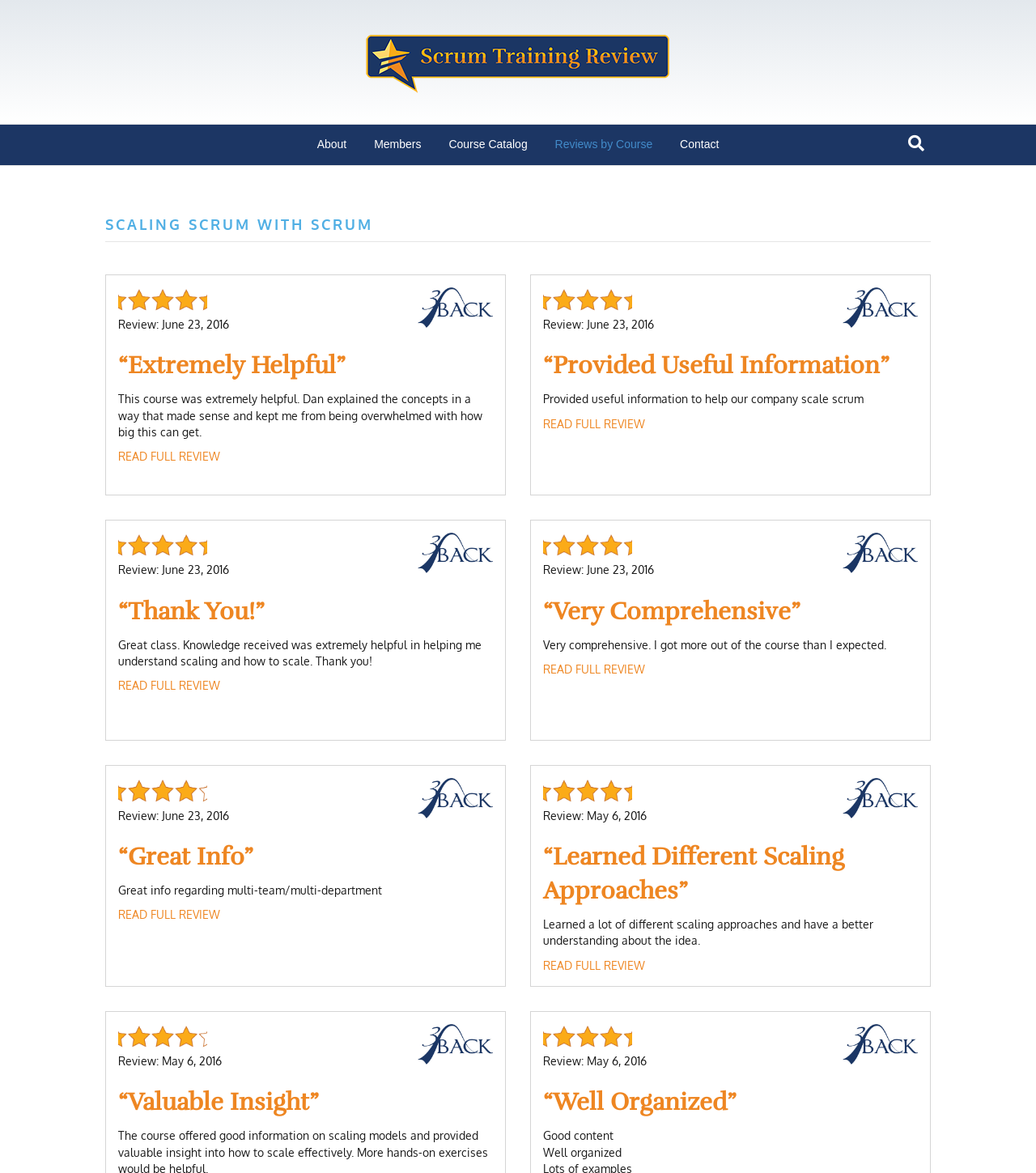What is the date of the oldest review?
Can you offer a detailed and complete answer to this question?

I looked at the dates mentioned in each review section and found that the oldest date is May 6, 2016, which appears twice on the webpage.